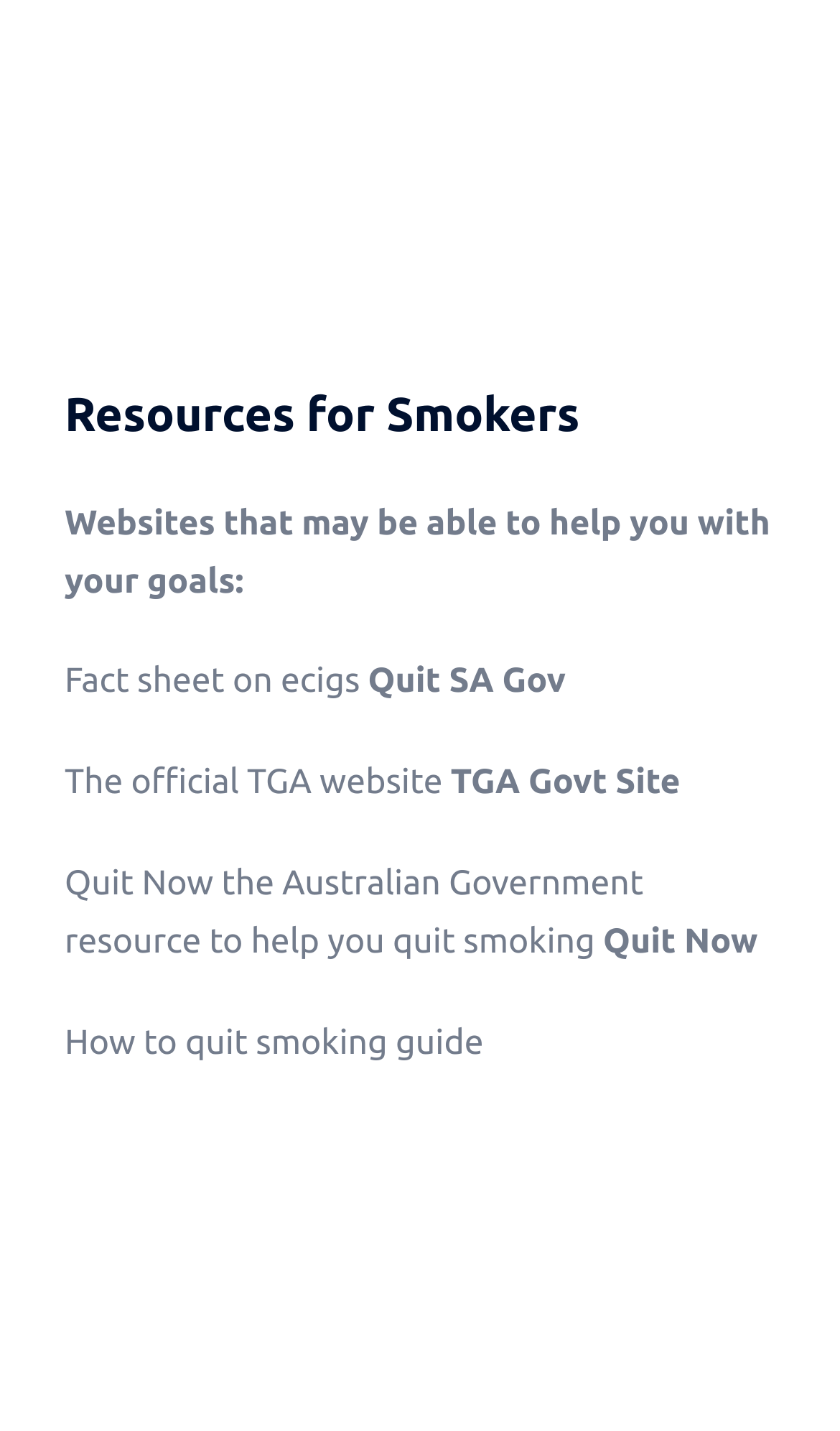What is the topic of the resources listed?
Could you give a comprehensive explanation in response to this question?

The topic of the resources listed can be inferred from the heading 'Resources for Smokers' and the descriptions of the links, which are all related to quitting smoking or information about e-cigarettes.